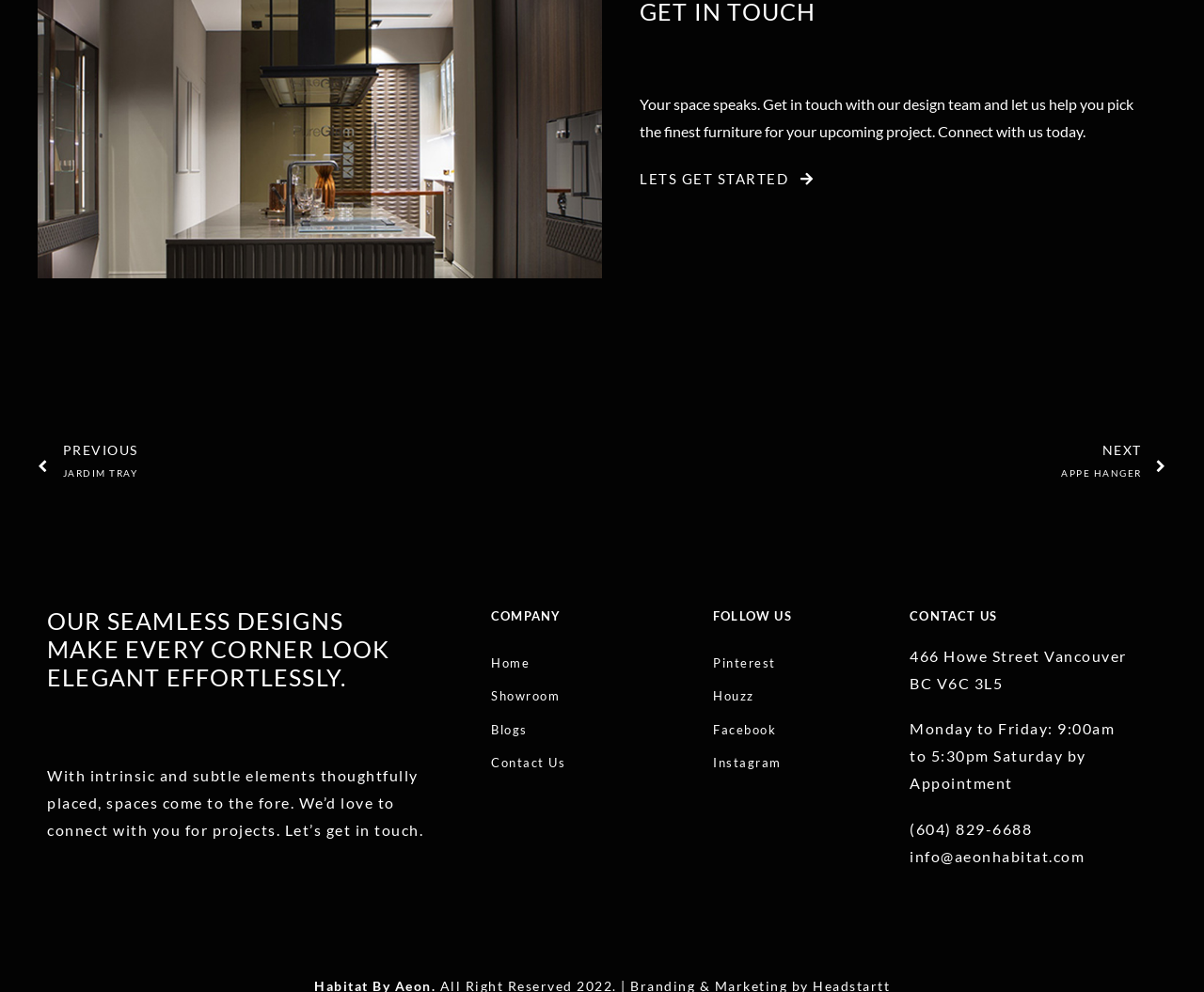Find the bounding box coordinates of the element to click in order to complete the given instruction: "Go to the home page."

[0.408, 0.658, 0.592, 0.68]